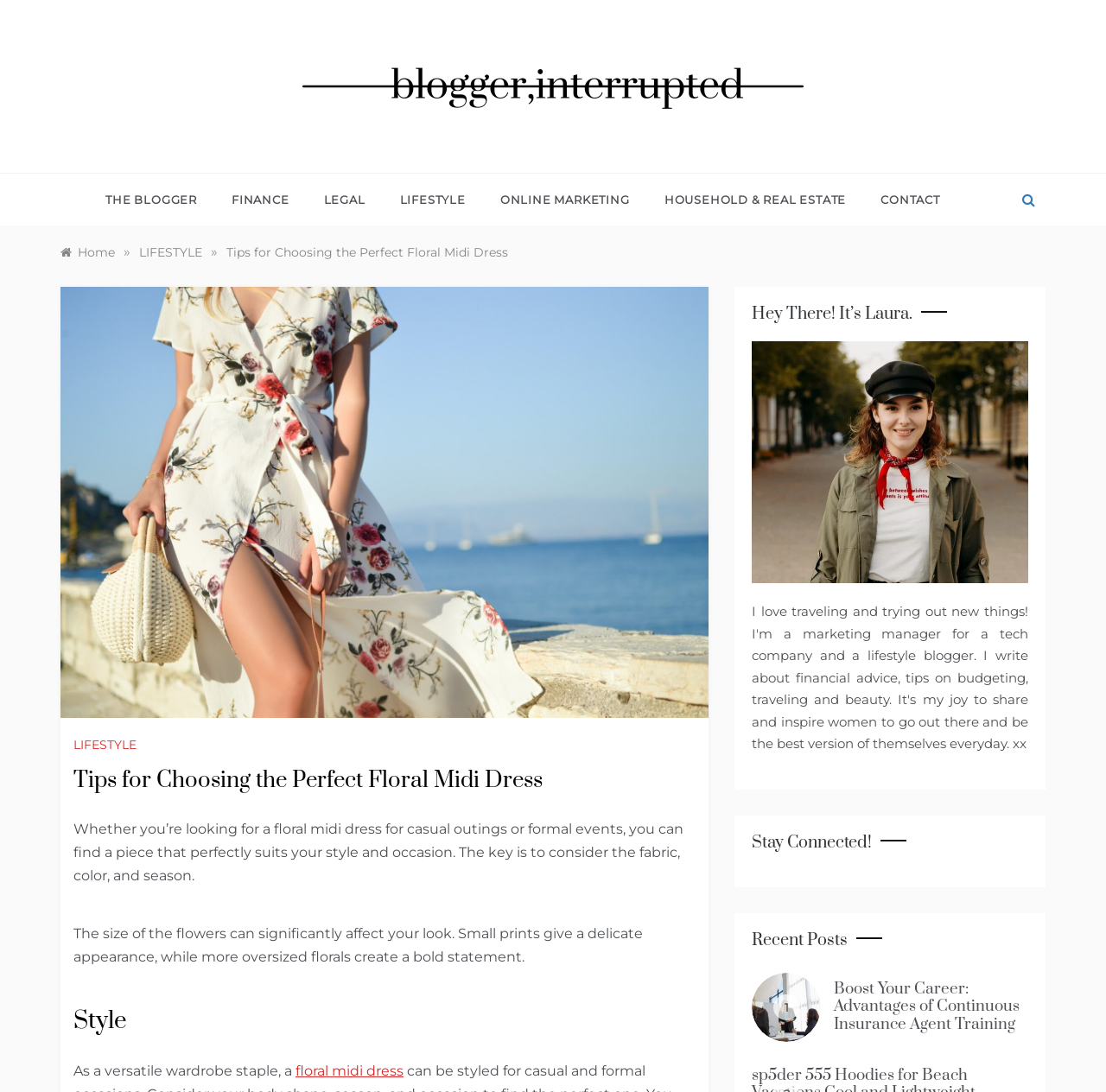Using the format (top-left x, top-left y, bottom-right x, bottom-right y), and given the element description, identify the bounding box coordinates within the screenshot: Equine Business Law

None